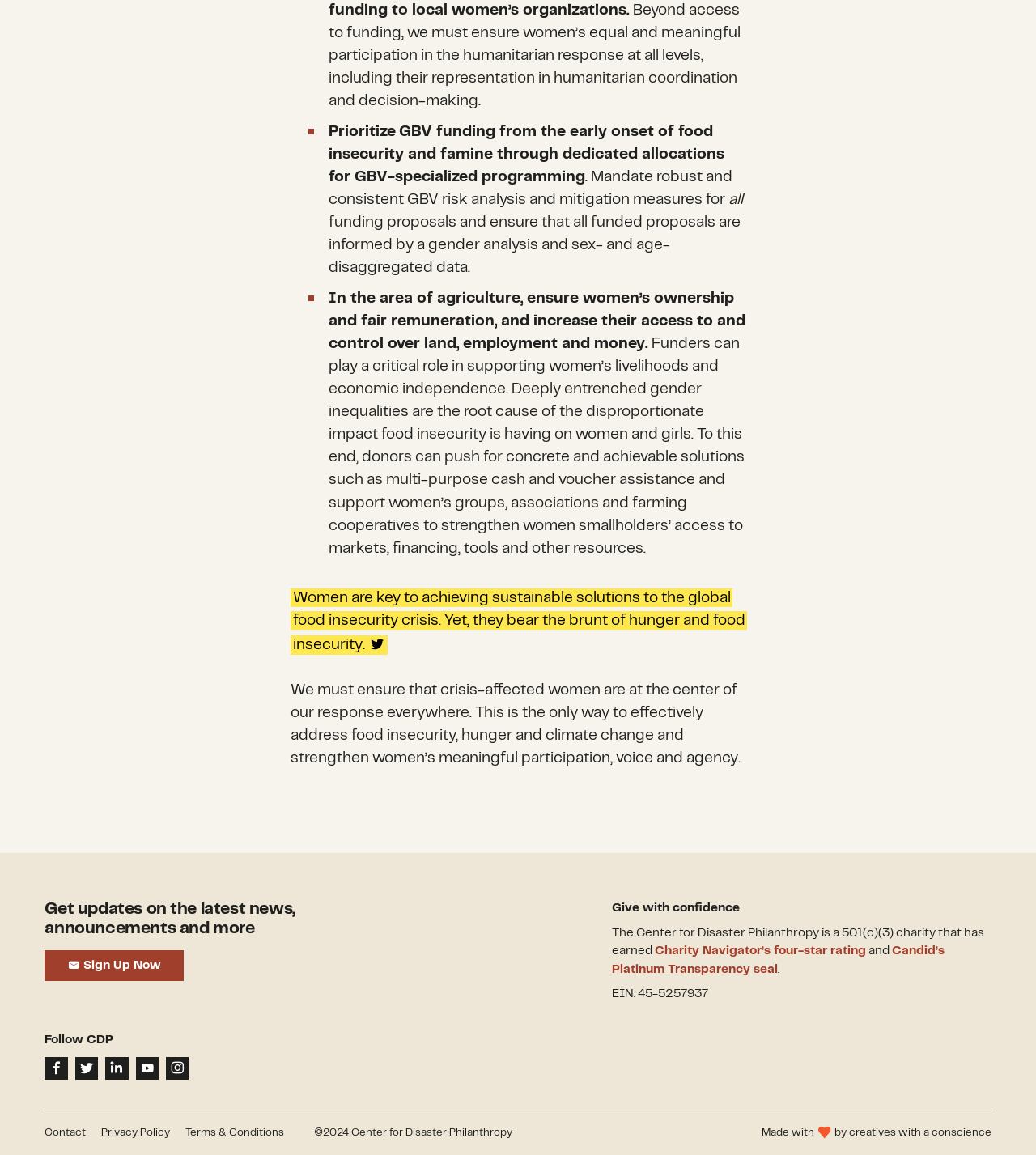What is the main topic of this webpage?
Please provide a detailed and comprehensive answer to the question.

Based on the text content of the webpage, it appears that the main topic is the importance of women's empowerment in addressing food insecurity and hunger. The text highlights the need for women's equal participation in humanitarian responses and decision-making, as well as their access to resources and markets.